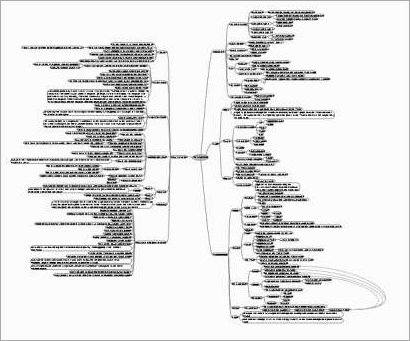Thoroughly describe the content and context of the image.

The image illustrates a complex mind map created using Freemind software, showcasing various interconnected ideas and concepts. It appears to be a visual representation of a topic, with nodes branching out into subtopics, each labeled with specific text information. This format allows users to organize thoughts hierarchically, providing a clear overview of how different ideas relate to one another.

The map reflects the user's knowledge or insights about a particular subject, likely tied to discussions or instructions found on the Freemind wiki. This visual organization aids in better understanding and navigating through related themes, making it easier for users to export information efficiently, as mentioned in the accompanying text discussing the export capabilities of Freemind.